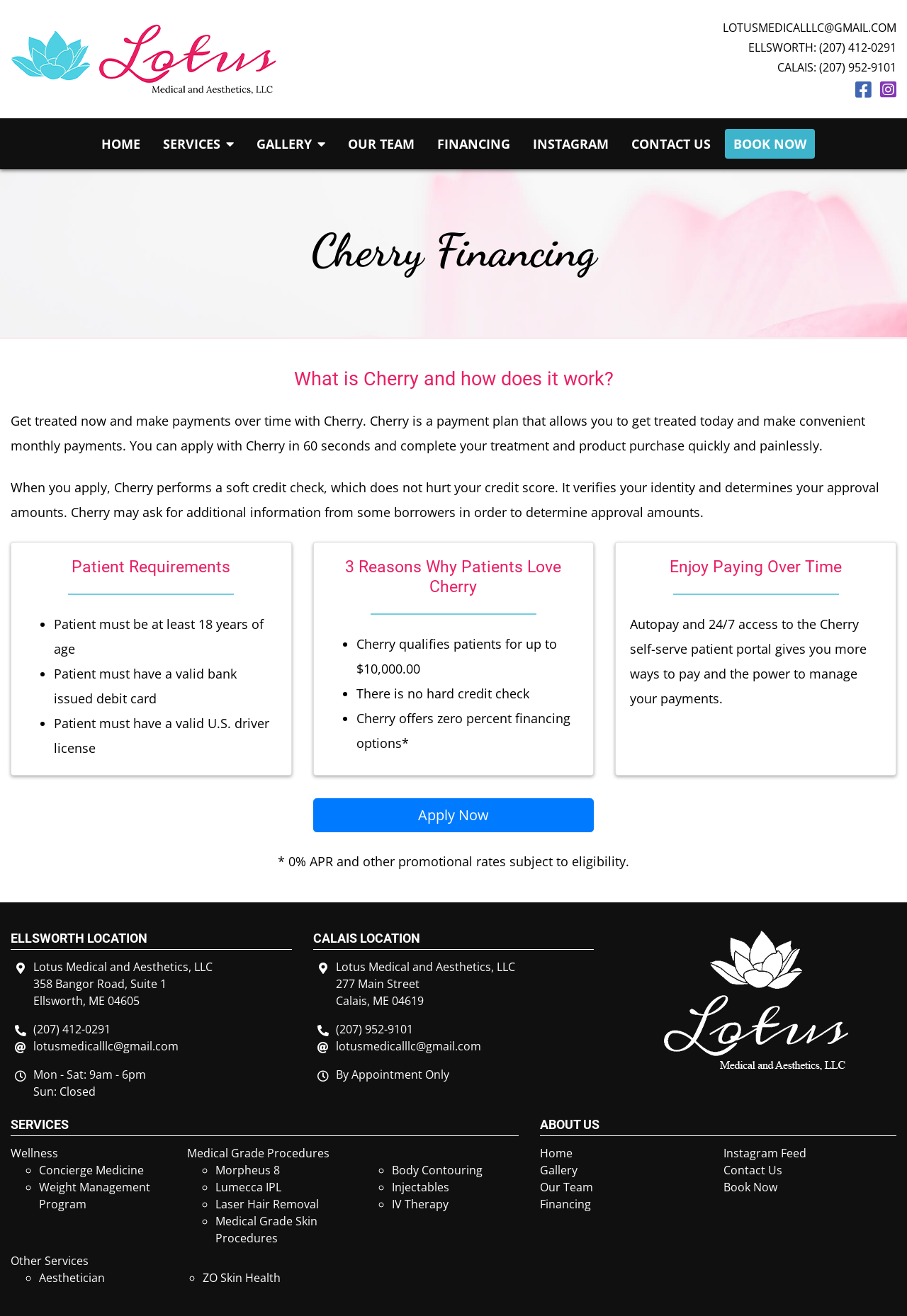Please specify the bounding box coordinates of the element that should be clicked to execute the given instruction: 'Check the Calais location'. Ensure the coordinates are four float numbers between 0 and 1, expressed as [left, top, right, bottom].

[0.37, 0.729, 0.568, 0.741]